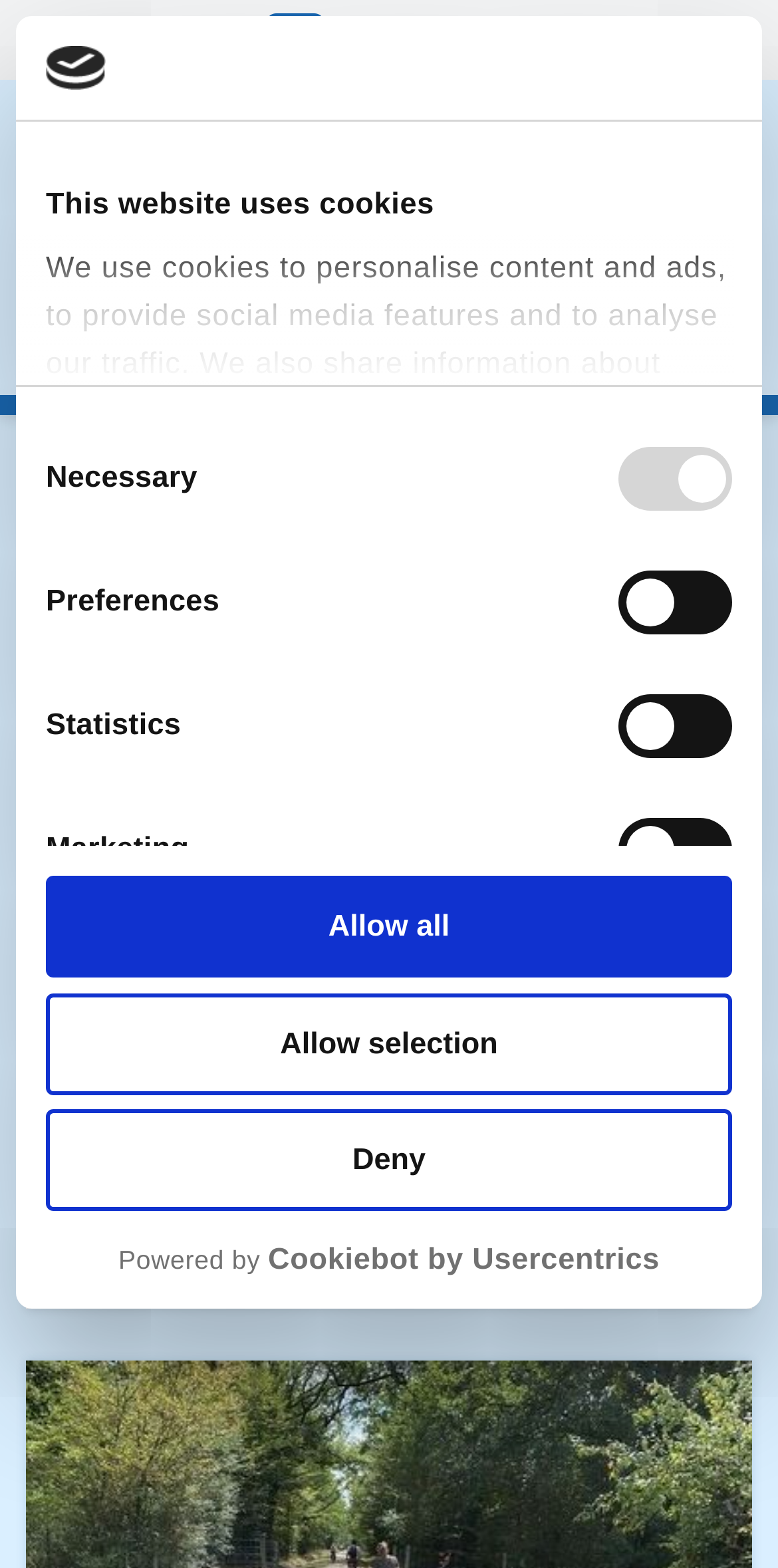Please specify the bounding box coordinates of the clickable region necessary for completing the following instruction: "Toggle navigation". The coordinates must consist of four float numbers between 0 and 1, i.e., [left, top, right, bottom].

None